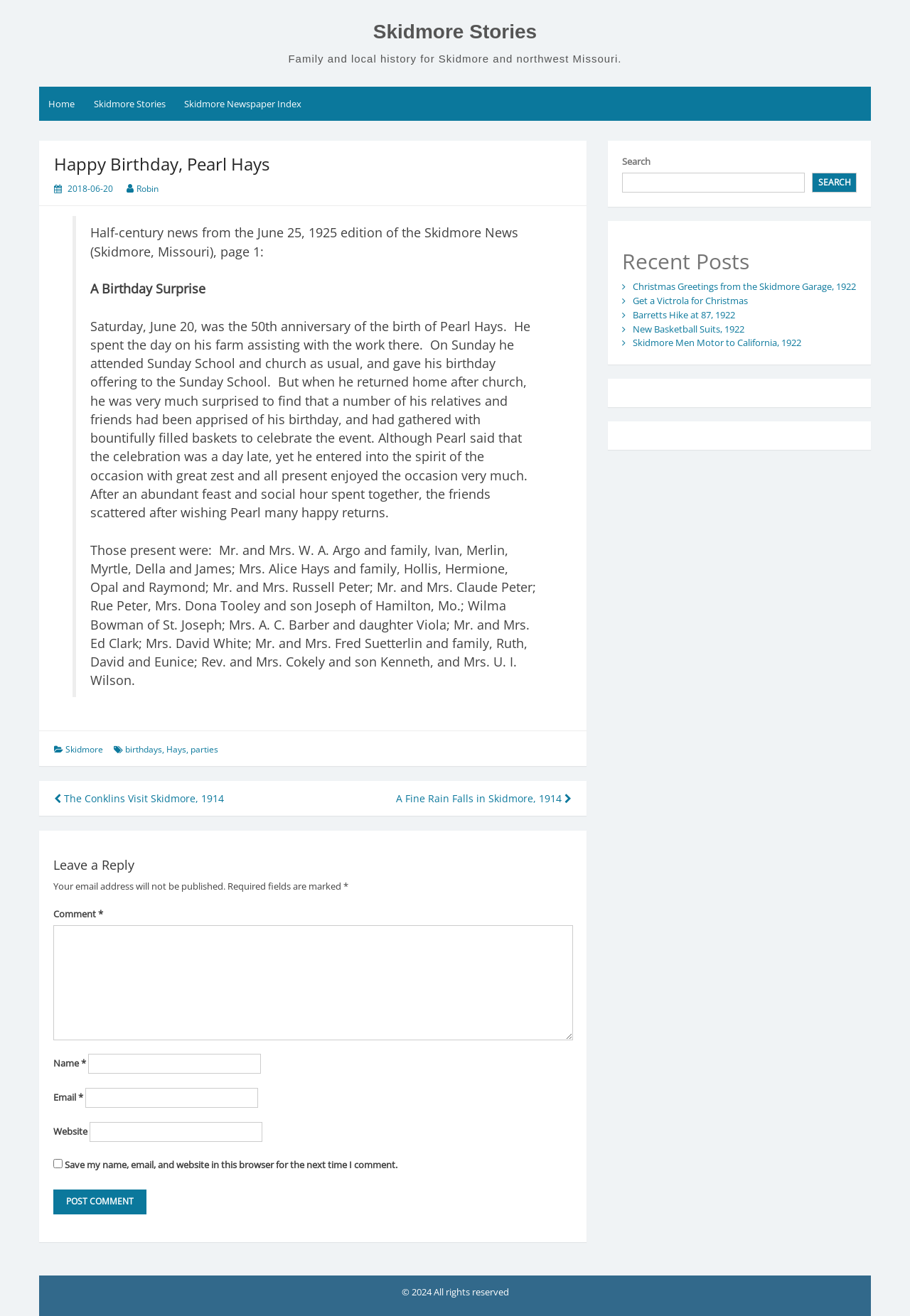Determine the bounding box coordinates of the clickable element necessary to fulfill the instruction: "Click on the 'Home' link". Provide the coordinates as four float numbers within the 0 to 1 range, i.e., [left, top, right, bottom].

[0.043, 0.066, 0.093, 0.092]